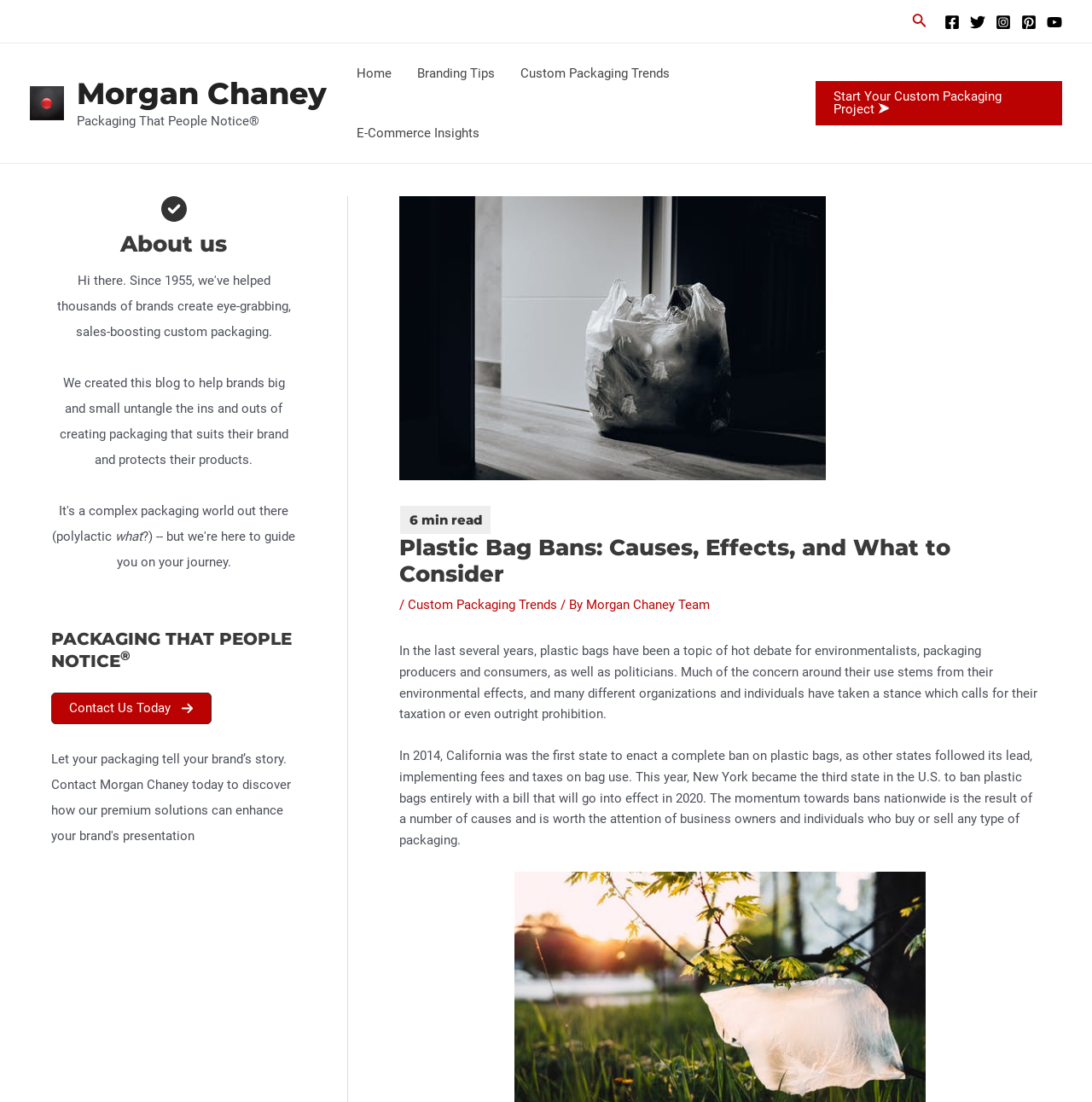Explain the features and main sections of the webpage comprehensively.

The webpage is about plastic bag bans, their causes, effects, and what to consider. At the top right corner, there are six social media links, including Facebook, Twitter, Instagram, Pinterest, and YouTube, each with an accompanying image. Below these links, there is a link to the author, Morgan Chaney, with an image and a brief description.

On the top left corner, there is a navigation menu with links to Home, Branding Tips, Custom Packaging Trends, and E-Commerce Insights. Below this menu, there is a call-to-action button to start a custom packaging project.

The main content of the webpage is divided into two sections. The first section has a heading "About us" and a brief description of the blog's purpose. The second section has a heading "PACKAGING THAT PEOPLE NOTICE" with a superscript symbol. Below this heading, there is a button to contact us today.

The main article is titled "Plastic Bag Bans: Causes, Effects, and What to Consider" and has a 6-minute read time. The article is divided into paragraphs, discussing the topic of plastic bag bans, their environmental effects, and the momentum towards bans nationwide. The article also mentions the actions taken by California and New York in banning plastic bags.